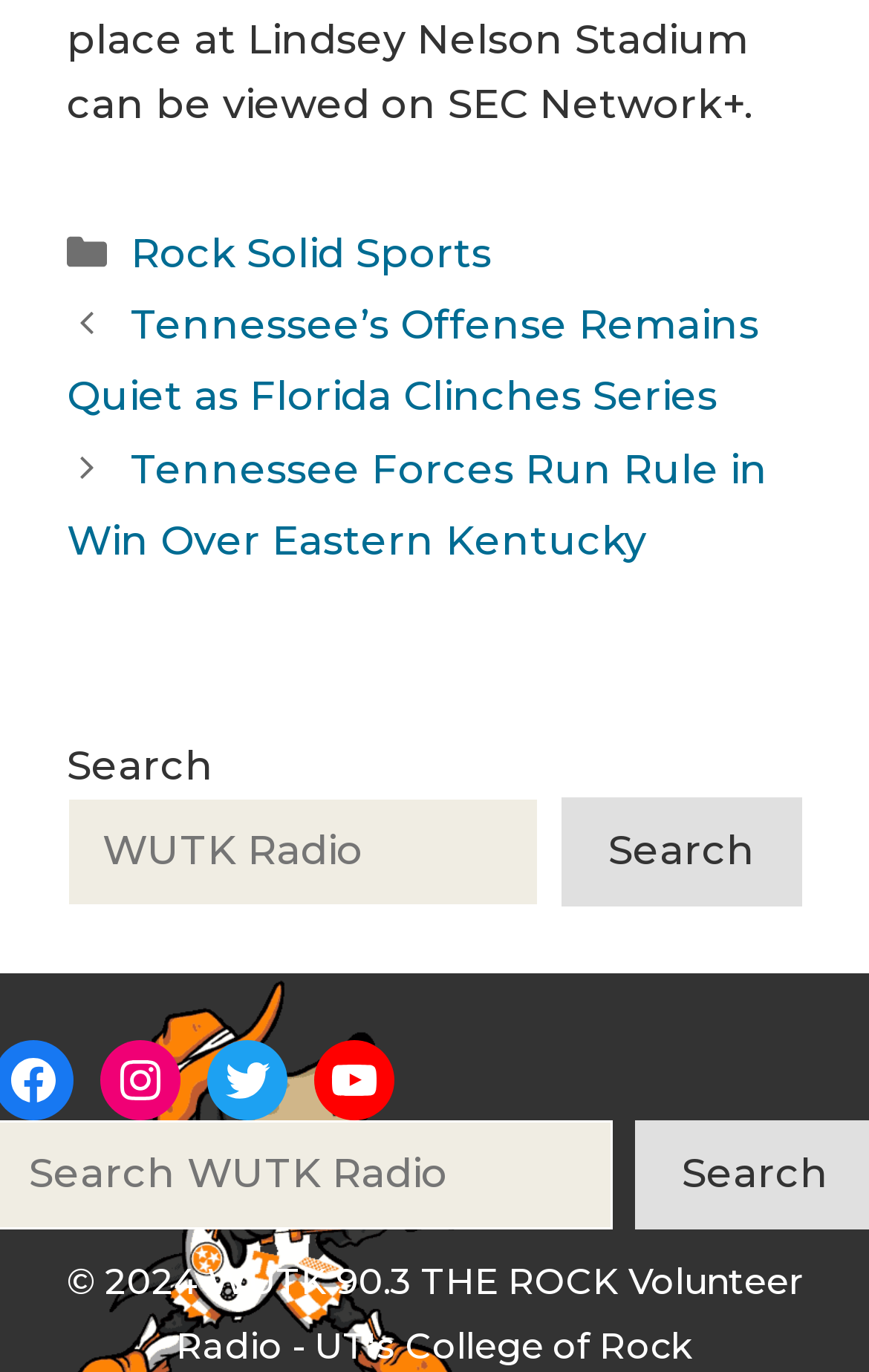Given the following UI element description: "Rock Solid Sports", find the bounding box coordinates in the webpage screenshot.

[0.151, 0.167, 0.566, 0.202]